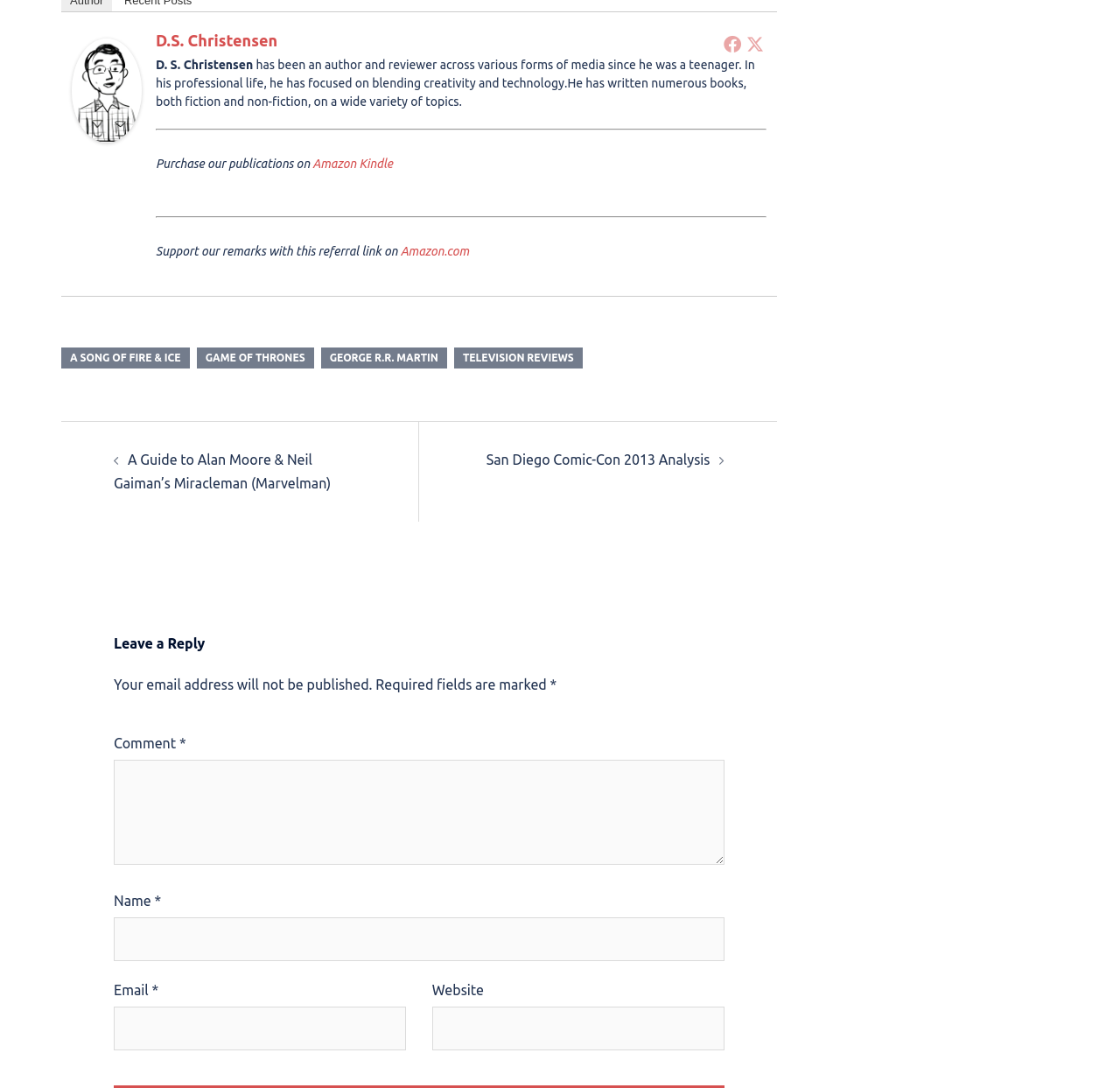Identify the bounding box coordinates of the section that should be clicked to achieve the task described: "Support the author on Amazon.com".

[0.358, 0.225, 0.419, 0.237]